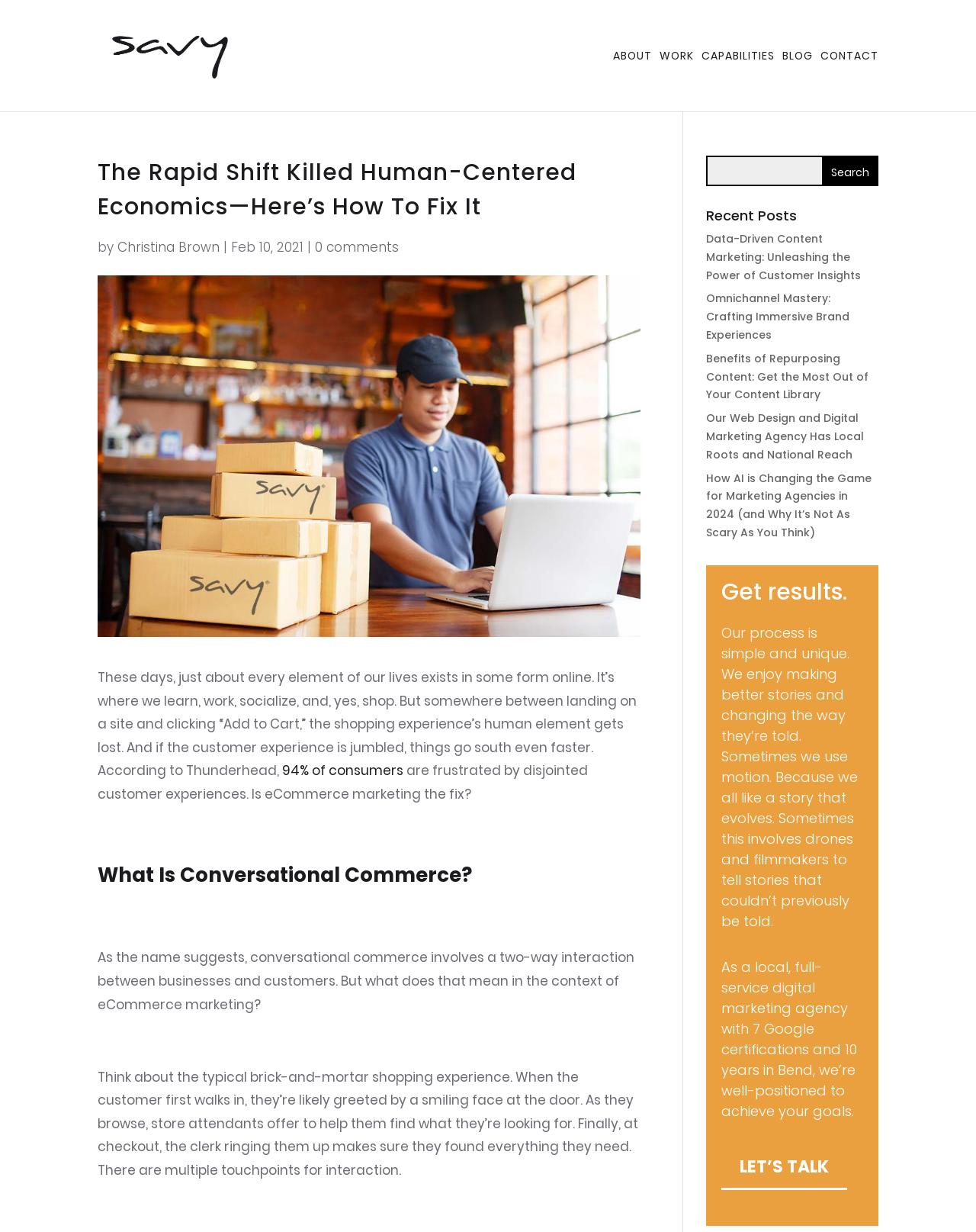Determine the bounding box coordinates (top-left x, top-left y, bottom-right x, bottom-right y) of the UI element described in the following text: value="Search"

[0.843, 0.126, 0.9, 0.151]